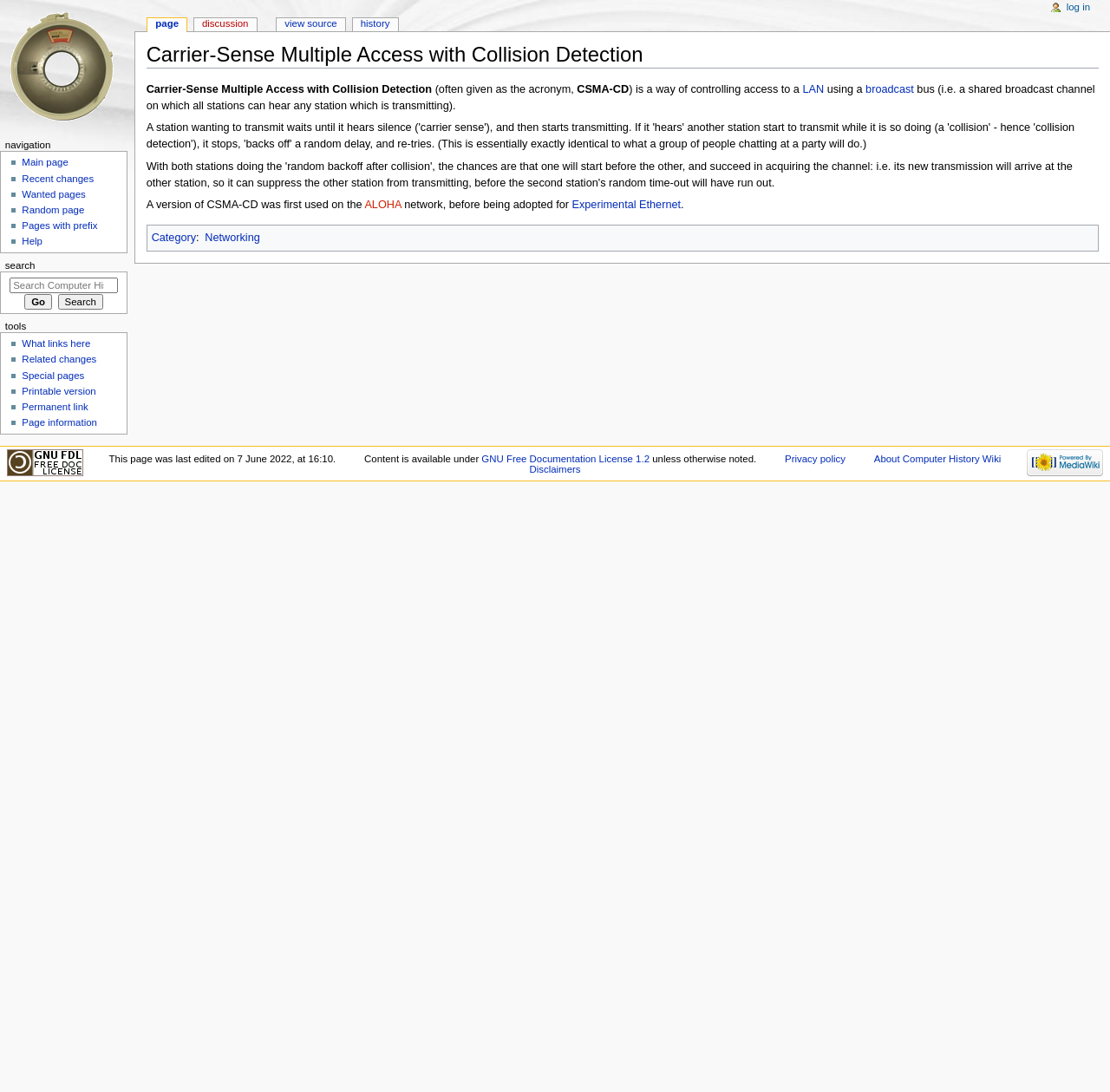What is the purpose of CSMA-CD?
Based on the content of the image, thoroughly explain and answer the question.

CSMA-CD is a way of controlling access to a LAN using a broadcast bus, which means it is used to manage how devices on a local area network share the same communication channel.